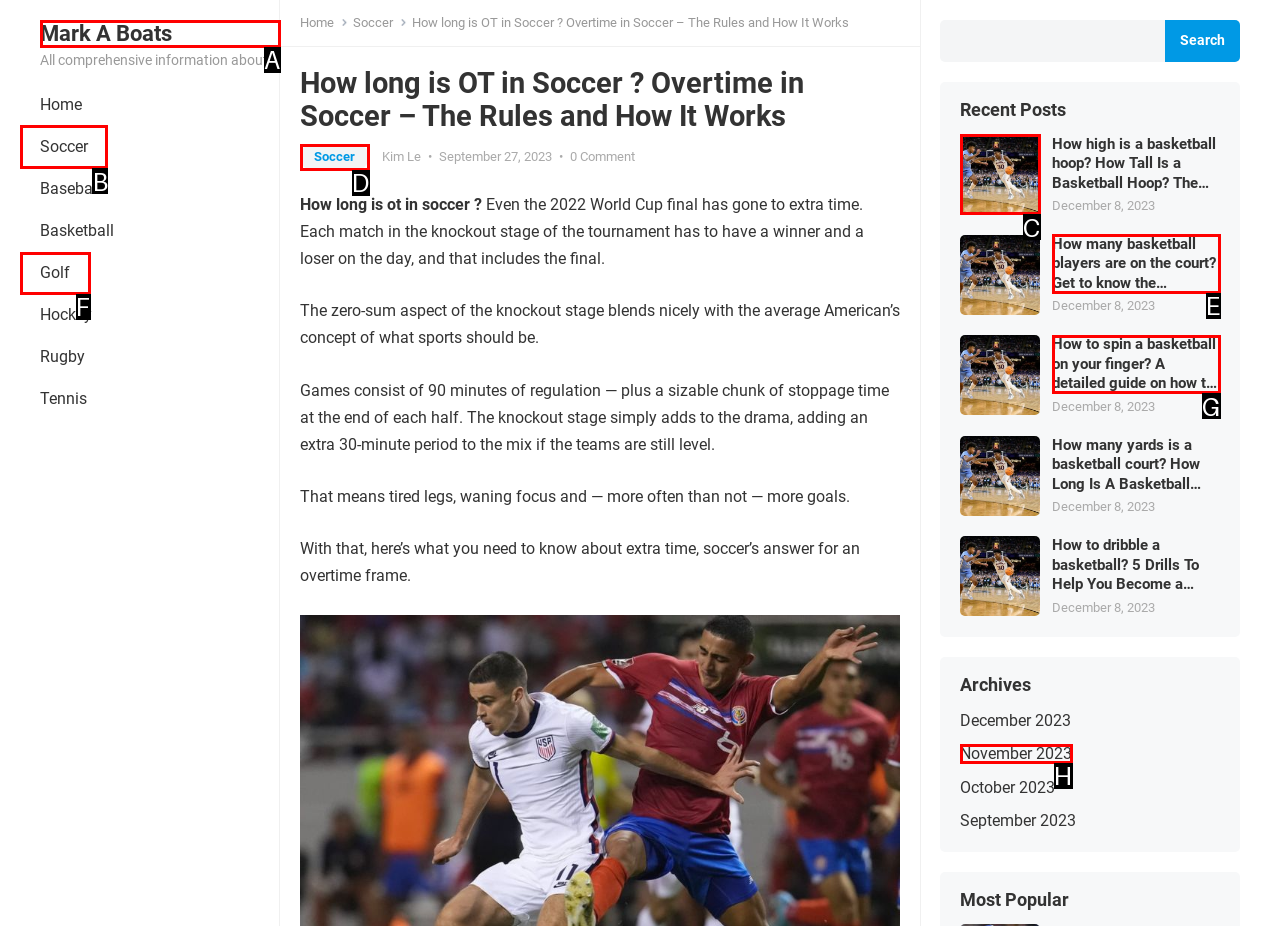Choose the letter of the option you need to click to Read about Soccer. Answer with the letter only.

B